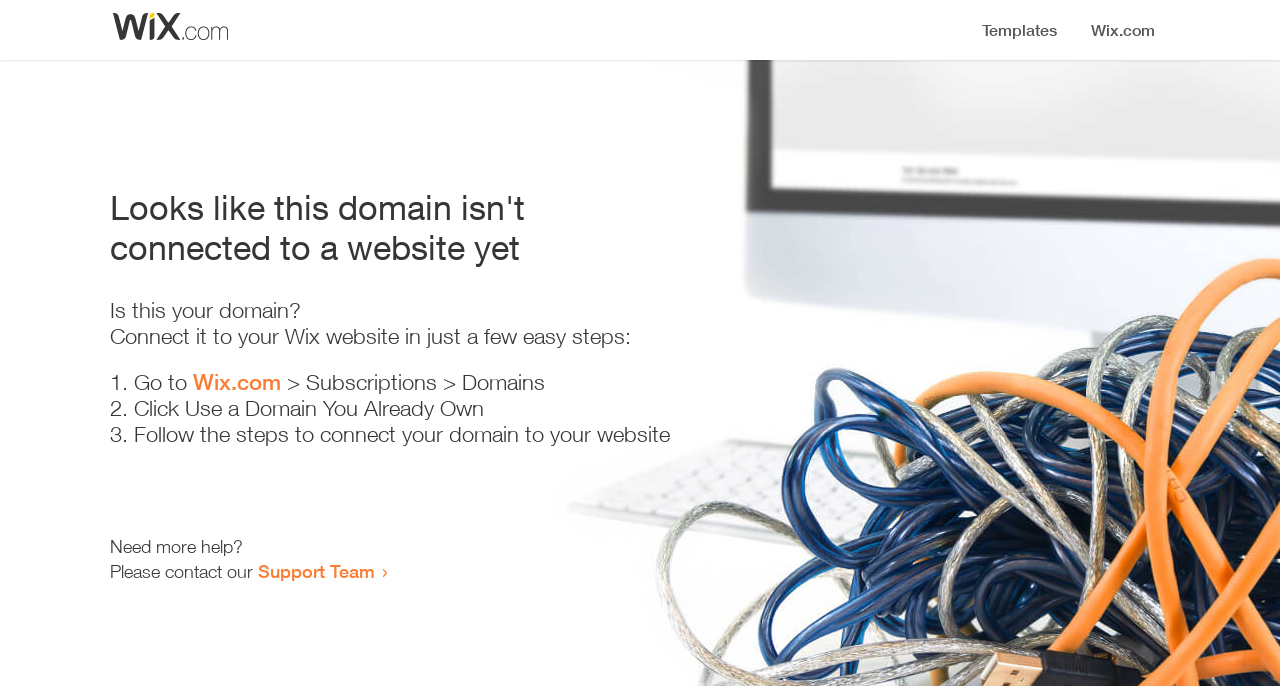Can you look at the image and give a comprehensive answer to the question:
Is this webpage related to Wix?

The webpage provides a link to 'Wix.com' and mentions 'Wix website' in the instructions, indicating that this webpage is related to Wix.